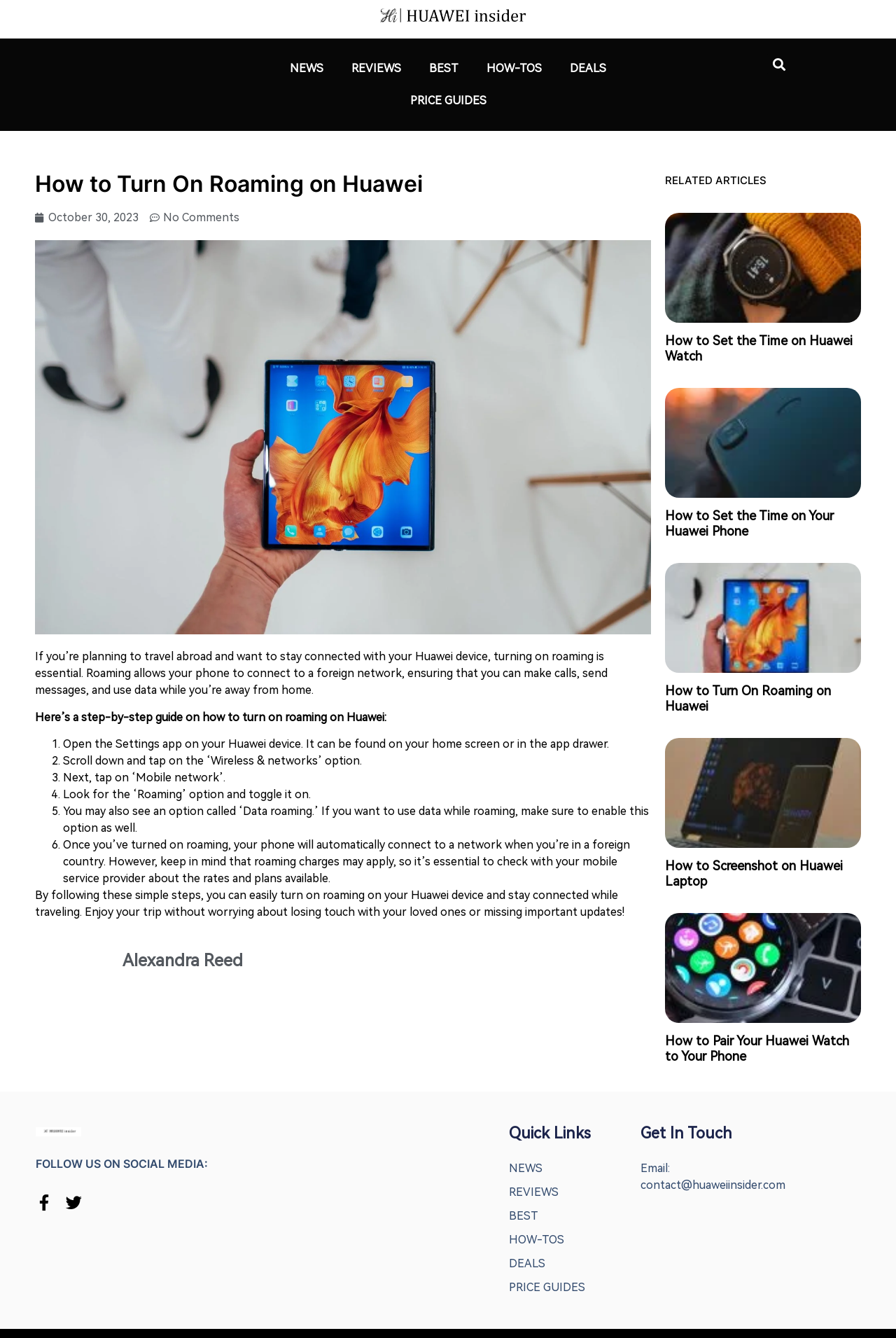Give a detailed explanation of the elements present on the webpage.

This webpage is about turning on roaming on a Huawei device. At the top, there are six links to different sections of the website, including "NEWS", "REVIEWS", "BEST", "HOW-TOS", "DEALS", and "PRICE GUIDES". Next to these links, there is a search bar with a "Search" button.

Below the search bar, there is a heading that reads "How to Turn On Roaming on Huawei". Underneath this heading, there is a paragraph of text that explains the importance of turning on roaming when traveling abroad. 

Following this, there is a step-by-step guide on how to turn on roaming on a Huawei device. The guide consists of six steps, each with a numbered list marker and a brief description of the action to take. The steps include opening the Settings app, scrolling down to the "Wireless & networks" option, tapping on "Mobile network", and toggling on the "Roaming" option.

After the guide, there is a paragraph of text that summarizes the process and reminds the reader to check with their mobile service provider about roaming charges.

On the right side of the webpage, there are four related articles with headings, links, and images. The articles are about setting the time on a Huawei watch, setting the time on a Huawei phone, turning on roaming on a Huawei device, and taking a screenshot on a Huawei laptop.

At the bottom of the webpage, there is a figure, followed by a heading that reads "FOLLOW US ON SOCIAL MEDIA:". Below this, there is a heading that reads "Quick Links" with links to different sections of the website. Finally, there is a heading that reads "Get In Touch" with a link to contact the website via email.